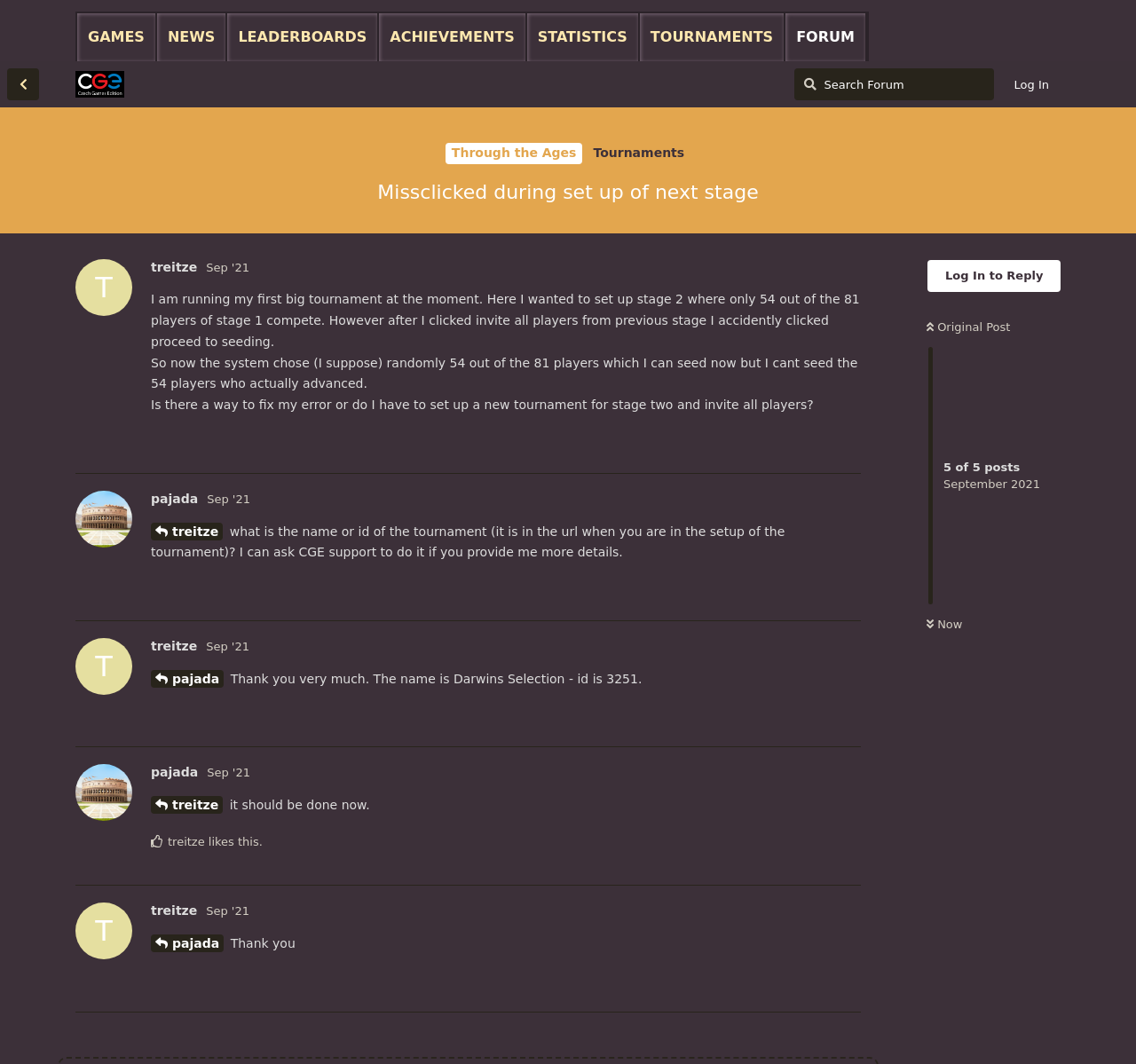Reply to the question with a single word or phrase:
What is the ID of the tournament mentioned in the original post?

3251